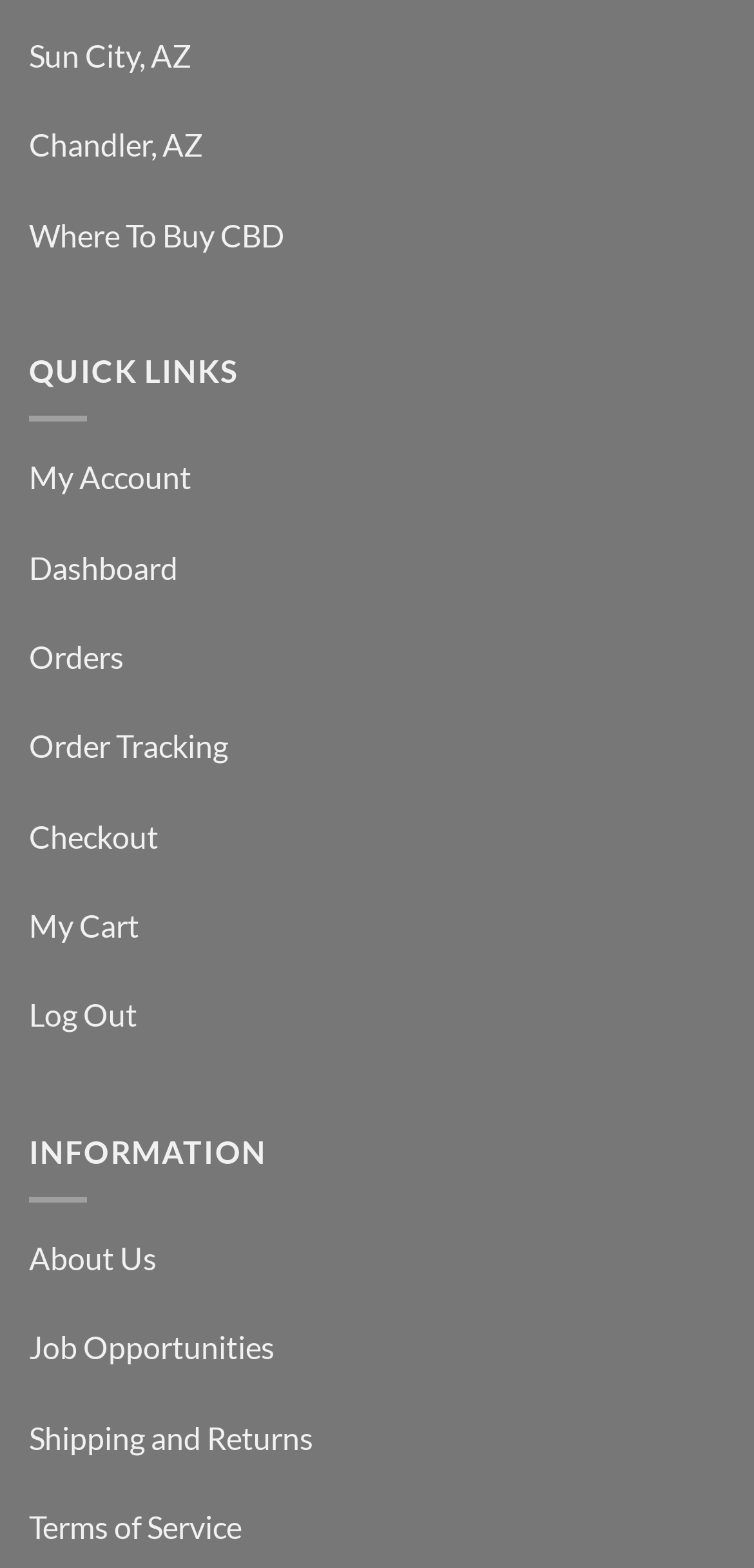Provide a brief response to the question below using one word or phrase:
Is there a link to track orders?

Yes